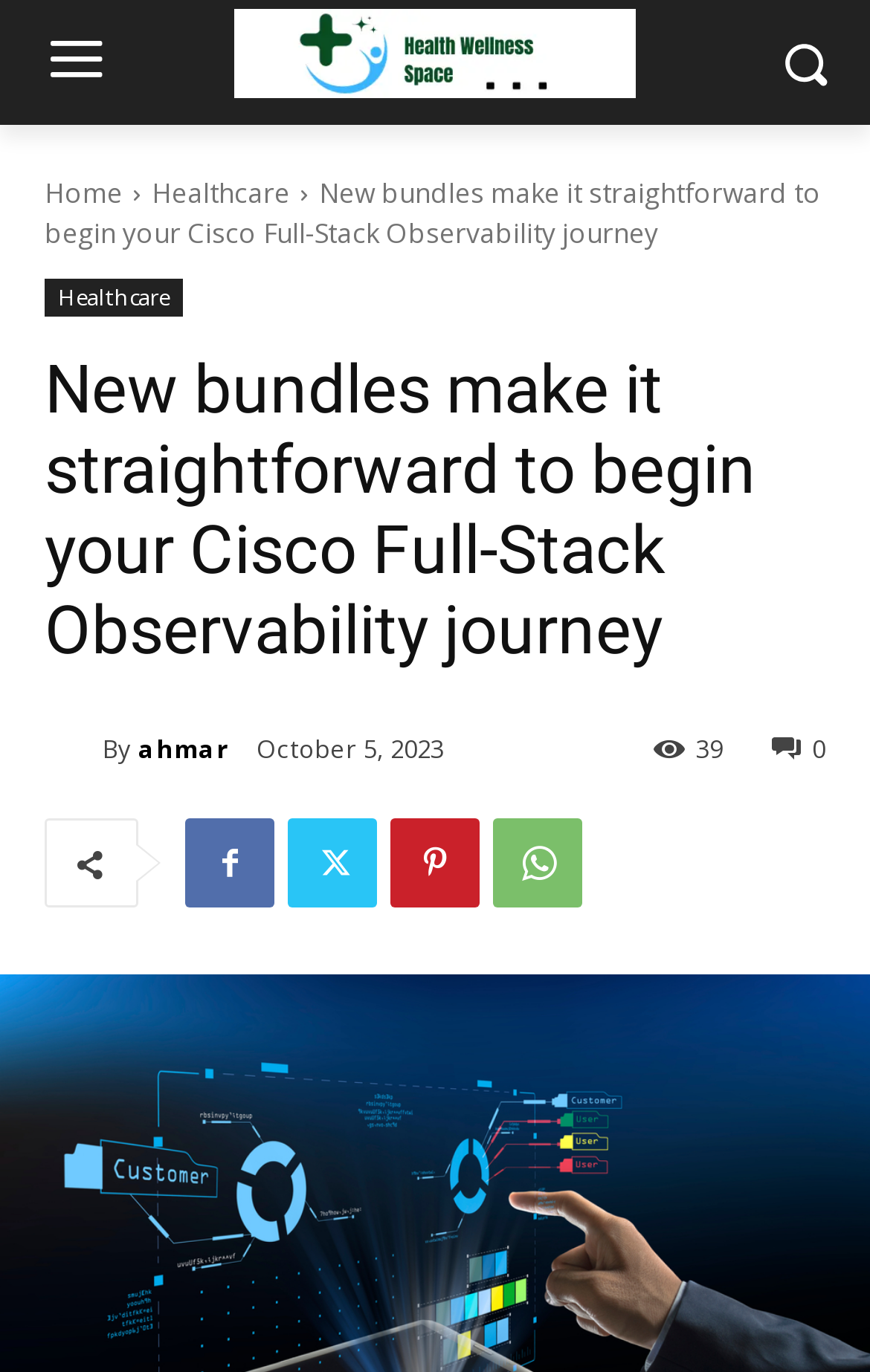Generate a comprehensive caption for the webpage you are viewing.

The webpage appears to be a blog post or article about Cisco Full-Stack Observability (Cisco FSO). At the top left corner, there is a logo link, accompanied by a smaller image of the same logo. To the right of the logo, there is a horizontal navigation menu with links to "Home" and "Healthcare". 

Below the navigation menu, there is a large heading that reads "New bundles make it straightforward to begin your Cisco Full-Stack Observability journey". This heading spans almost the entire width of the page. 

Underneath the heading, there is a link to "Healthcare" and a static text that repeats the same heading. Further down, there is a link to an author's name, "ahmar", accompanied by a small image. To the right of the author's name, there is a static text "By" and another link to the author's name. 

Next to the author's information, there is a timestamp that reads "October 5, 2023". On the right side of the page, there are several links with icons, including a share button, a like button, and a comment button. There is also a static text that displays the number of comments, "39".